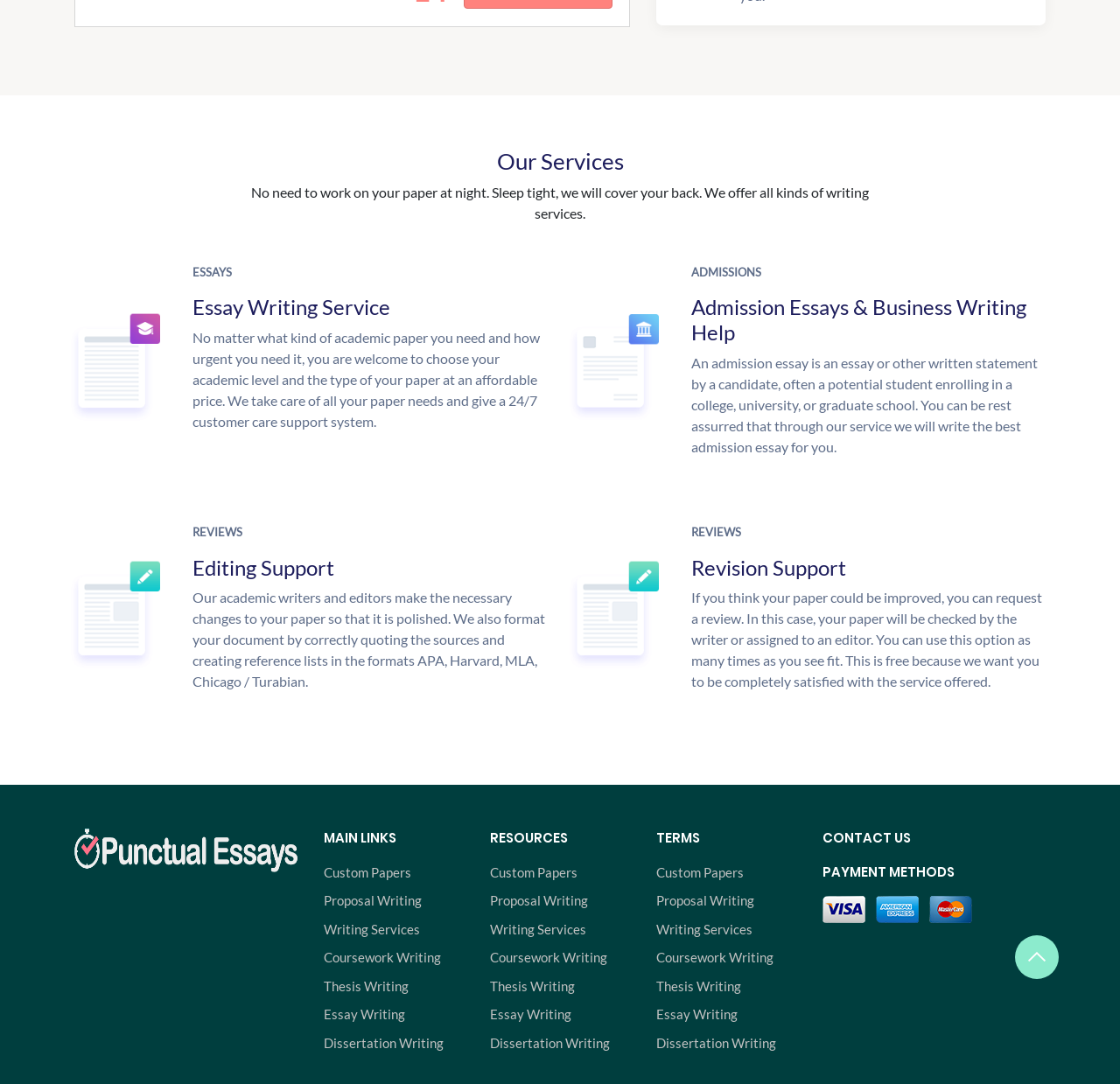What is the main service offered by this website?
Based on the screenshot, respond with a single word or phrase.

Writing services